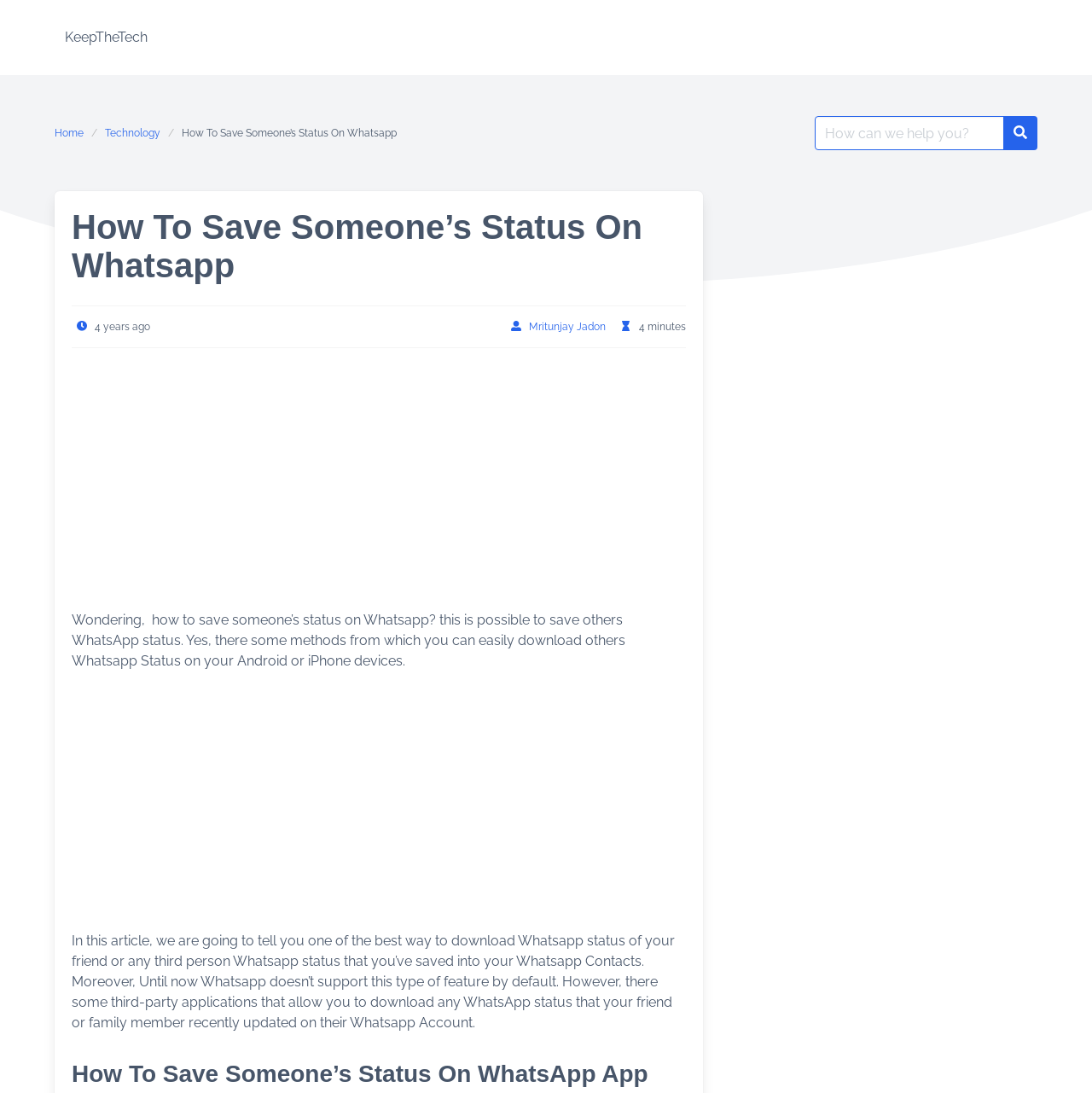What is the default feature of WhatsApp regarding status saving?
Answer the question with a single word or phrase by looking at the picture.

Not supported